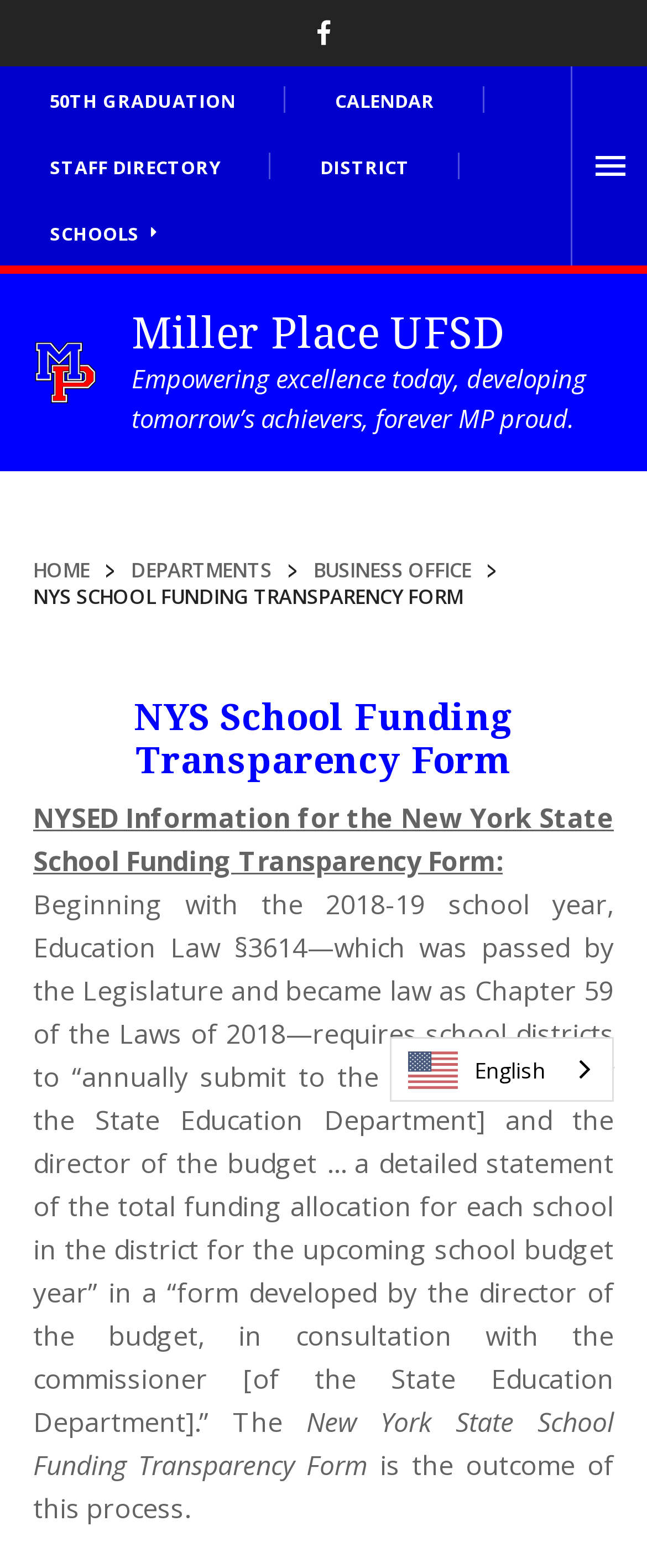From the screenshot, find the bounding box of the UI element matching this description: "Log in". Supply the bounding box coordinates in the form [left, top, right, bottom], each a float between 0 and 1.

None